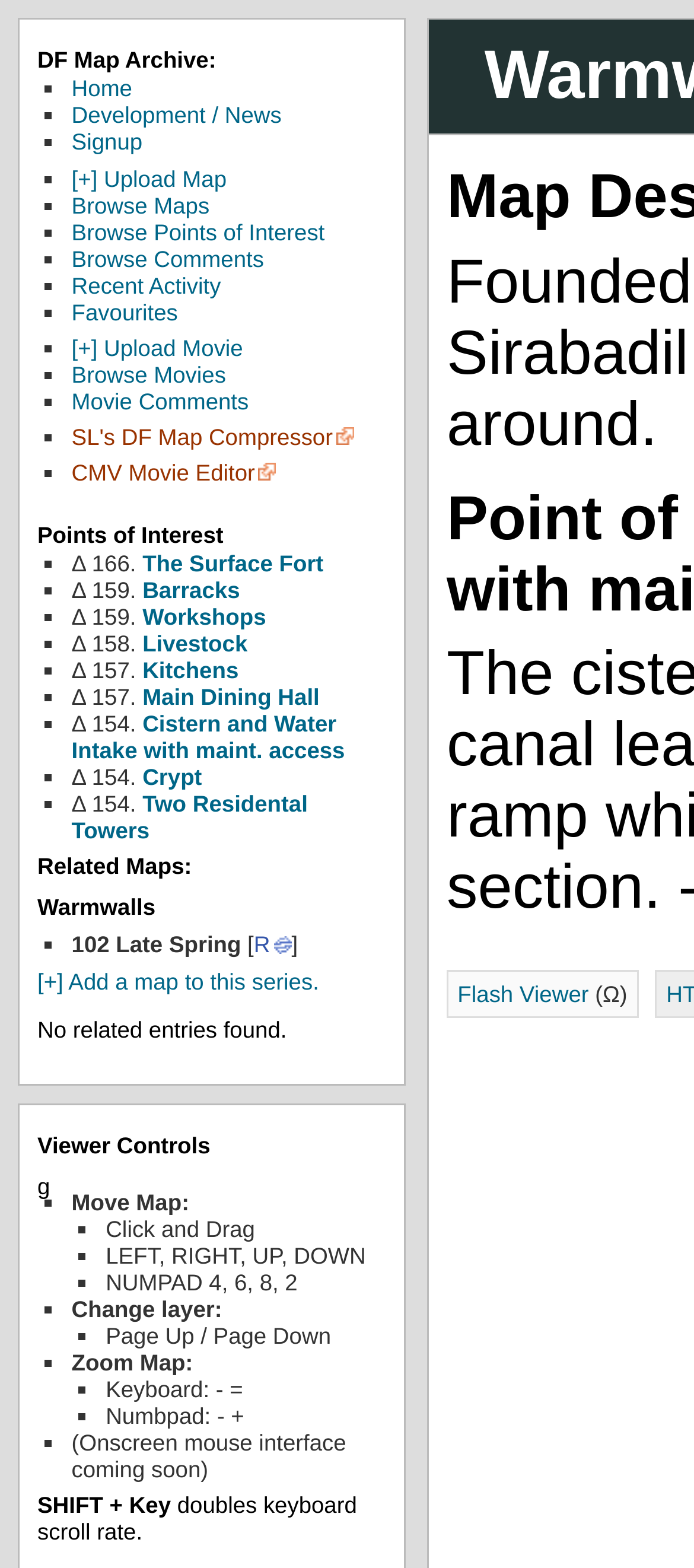Please answer the following question using a single word or phrase: 
What is the name of the map?

Warmwalls